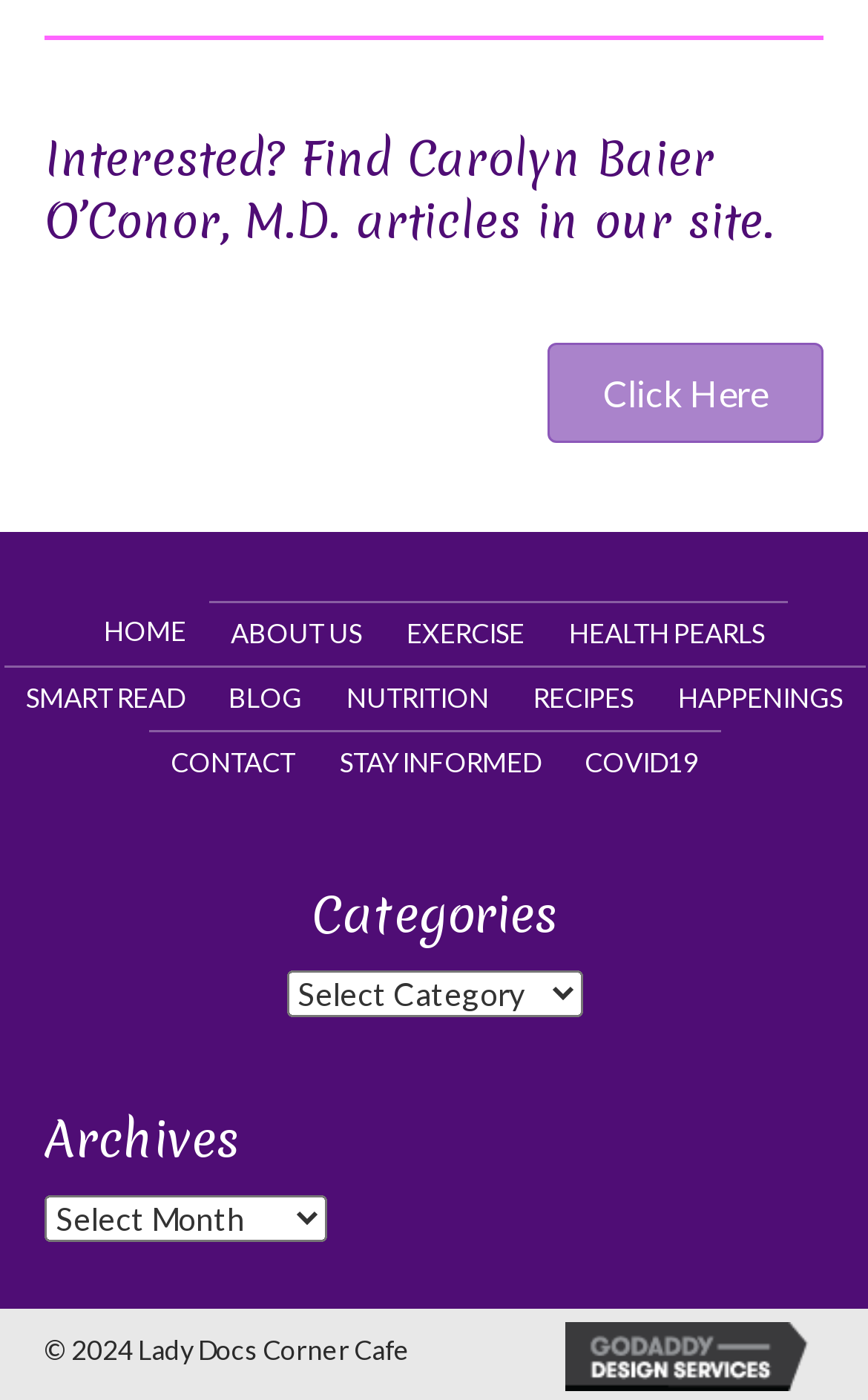Provide the bounding box coordinates of the HTML element described by the text: "alt="GoDaddy Web Design"".

[0.651, 0.952, 0.949, 0.979]